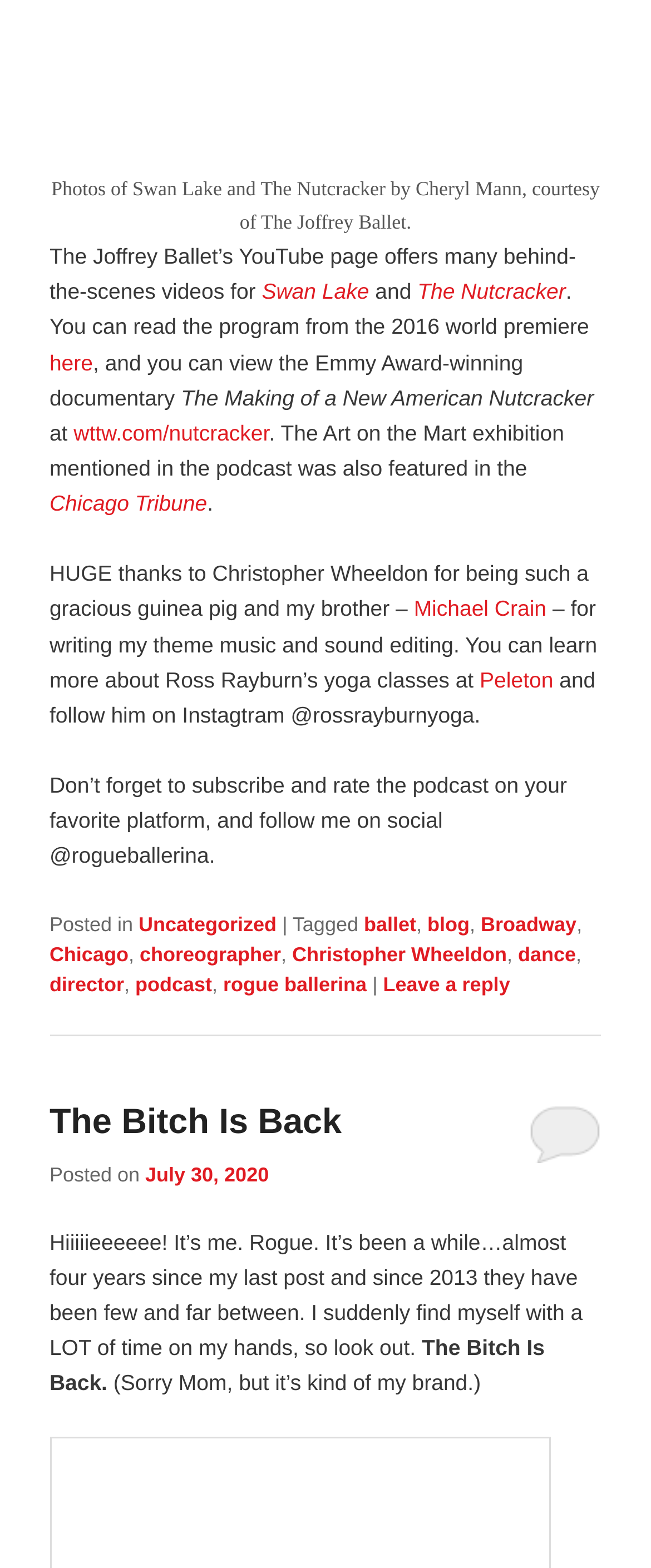From the webpage screenshot, predict the bounding box of the UI element that matches this description: "July 30, 2020".

[0.223, 0.741, 0.413, 0.756]